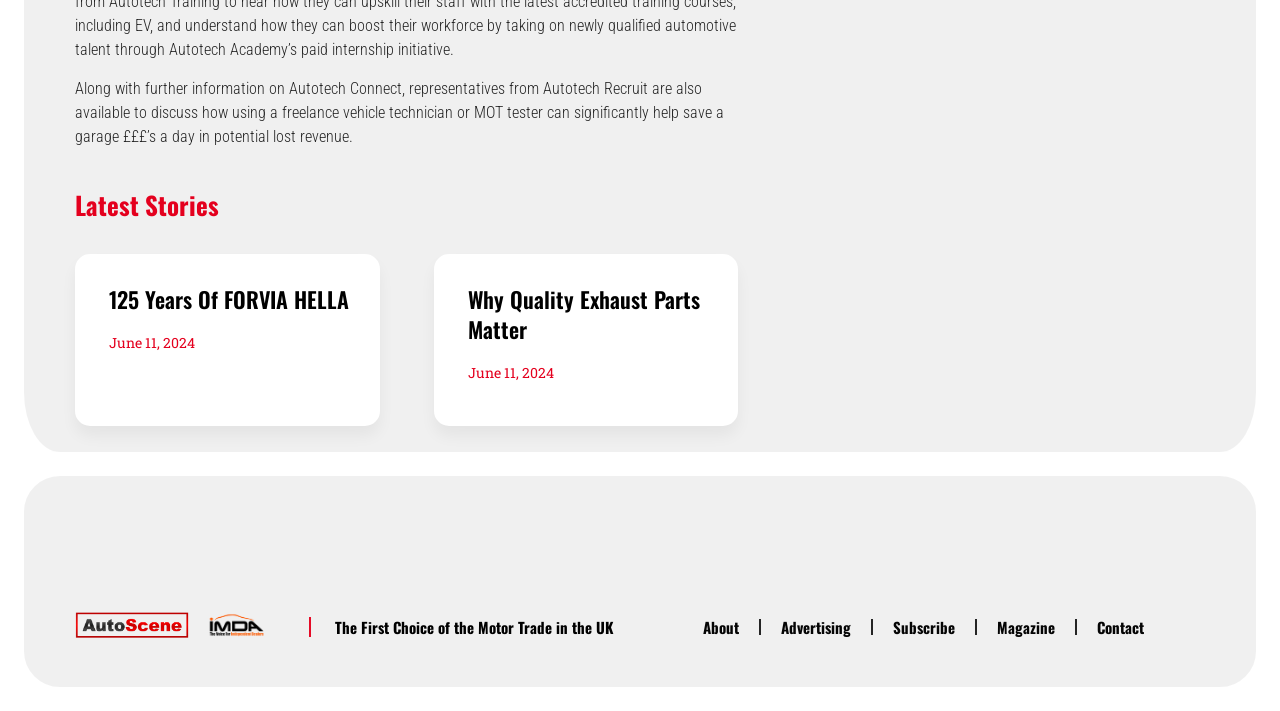Using a single word or phrase, answer the following question: 
What is the date of the second article?

June 11, 2024